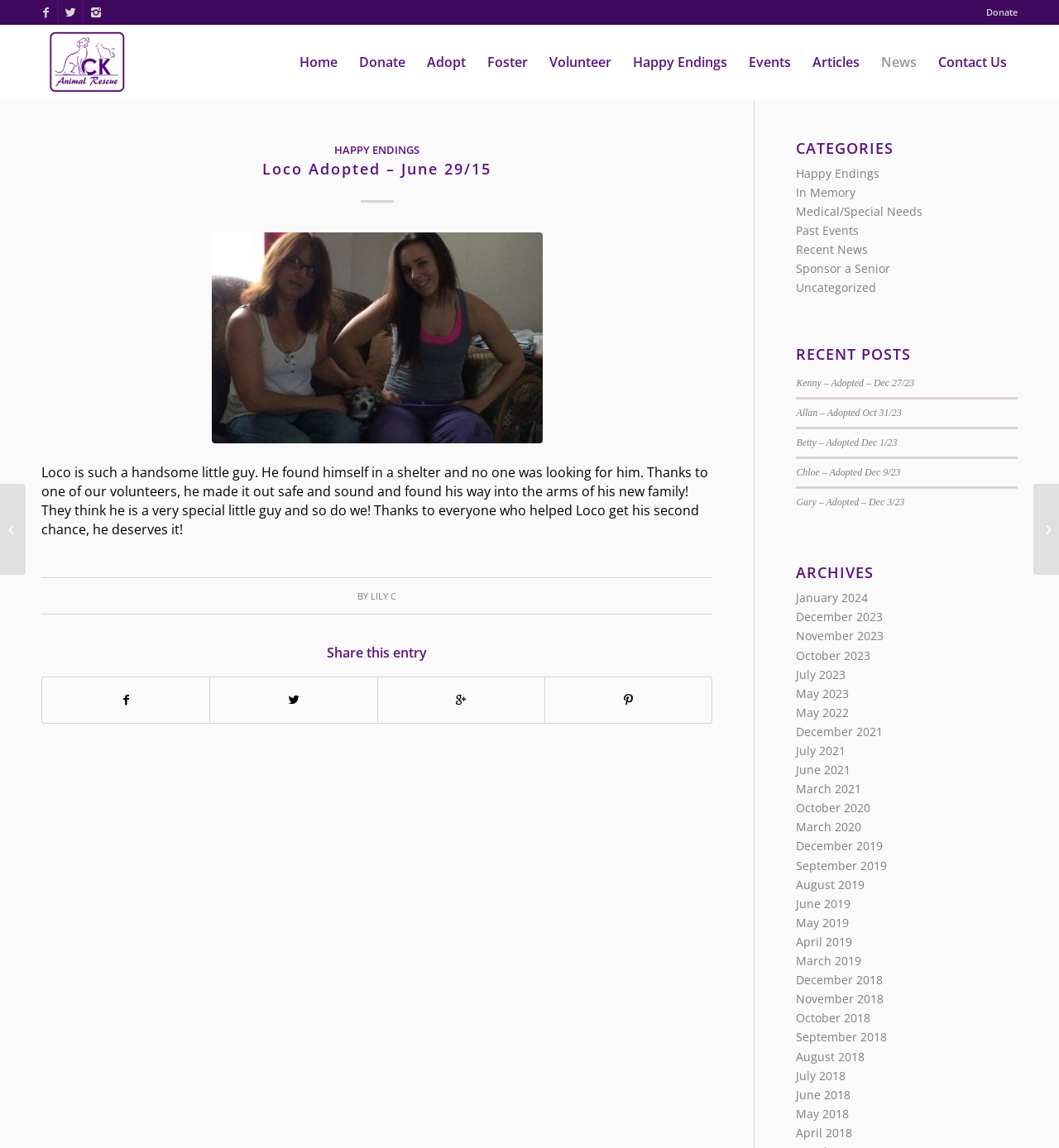Highlight the bounding box coordinates of the element you need to click to perform the following instruction: "View Recent Posts."

[0.752, 0.302, 0.961, 0.316]